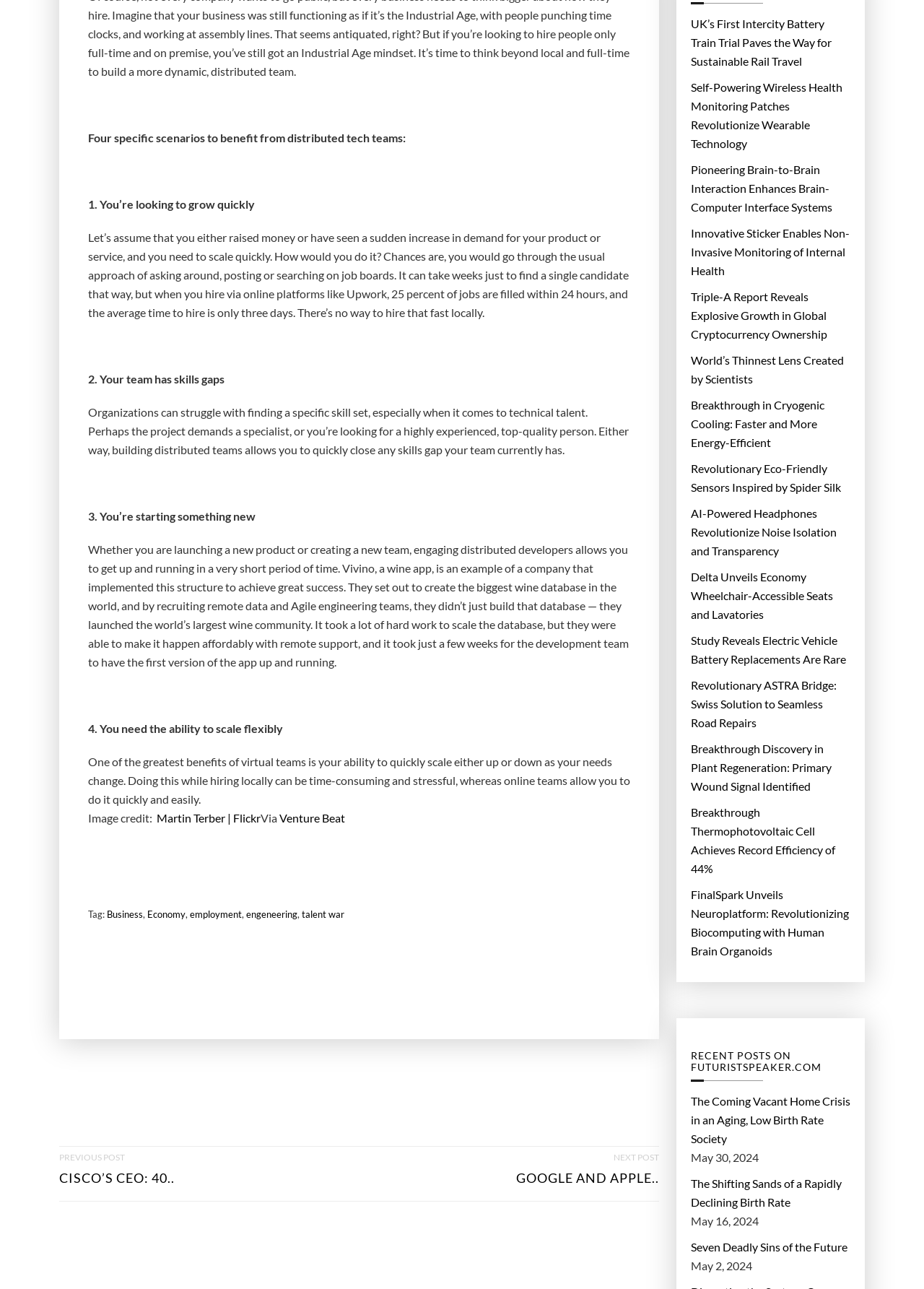What is the name of the wine app mentioned in the article?
Look at the image and answer the question using a single word or phrase.

Vivino